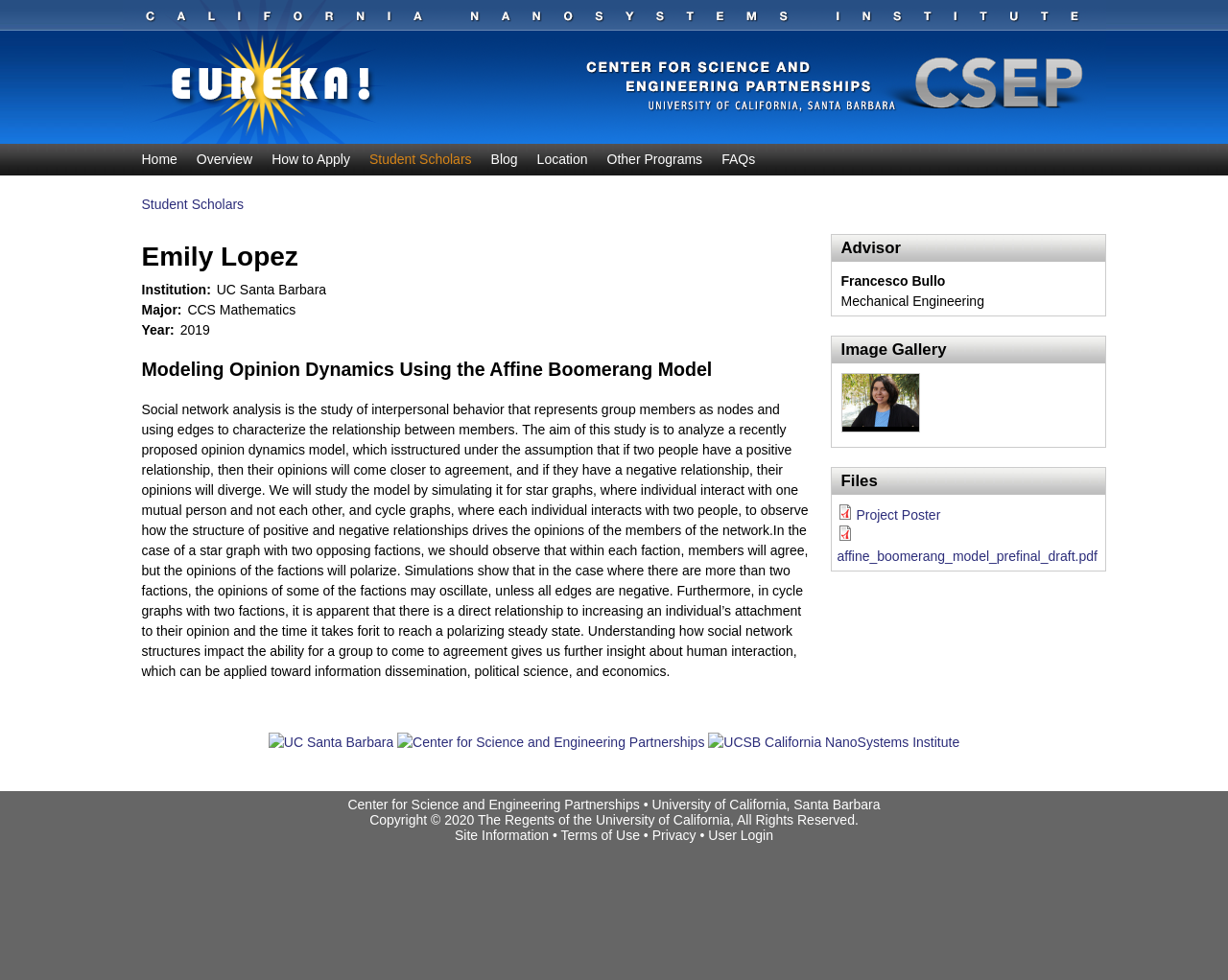Please give a one-word or short phrase response to the following question: 
What is Emily Lopez's major?

CCS Mathematics